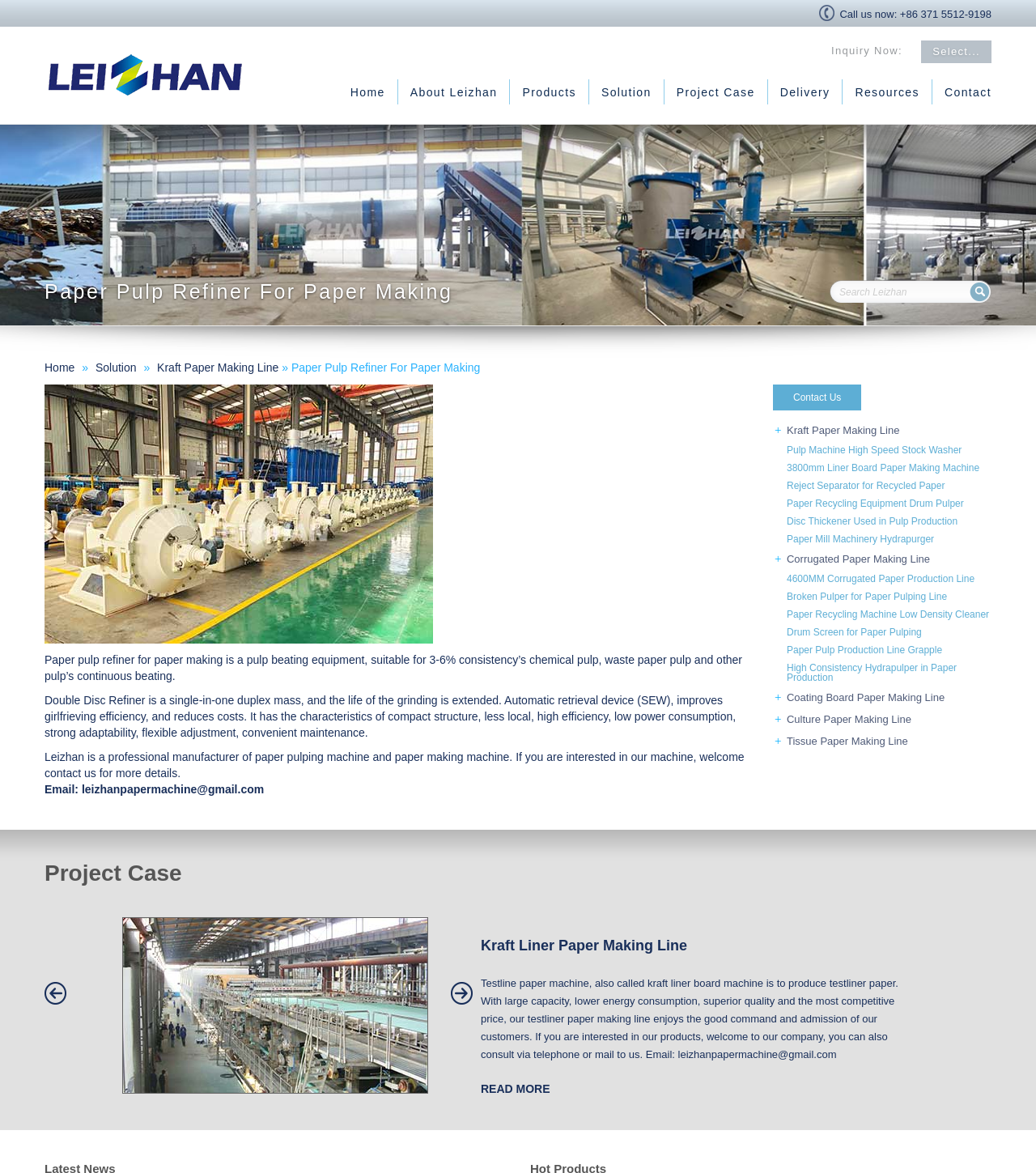Please provide a short answer using a single word or phrase for the question:
What is the name of the project case featured on the webpage?

Kraft Liner Paper Making Line